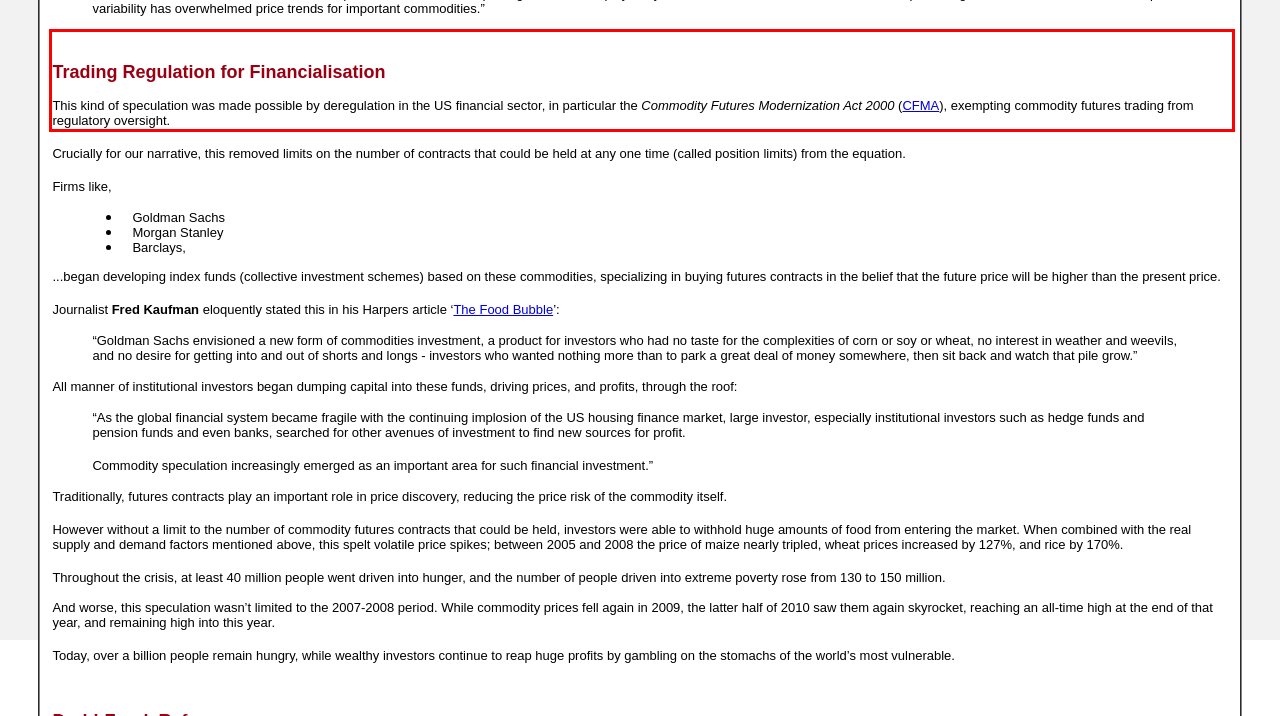Please perform OCR on the UI element surrounded by the red bounding box in the given webpage screenshot and extract its text content.

Trading Regulation for Financialisation This kind of speculation was made possible by deregulation in the US financial sector, in particular the Commodity Futures Modernization Act 2000 (CFMA), exempting commodity futures trading from regulatory oversight.